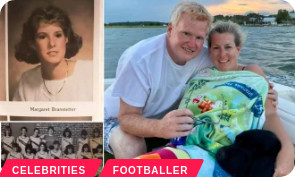Answer the question with a brief word or phrase:
What is the woman in the boat holding?

A towel